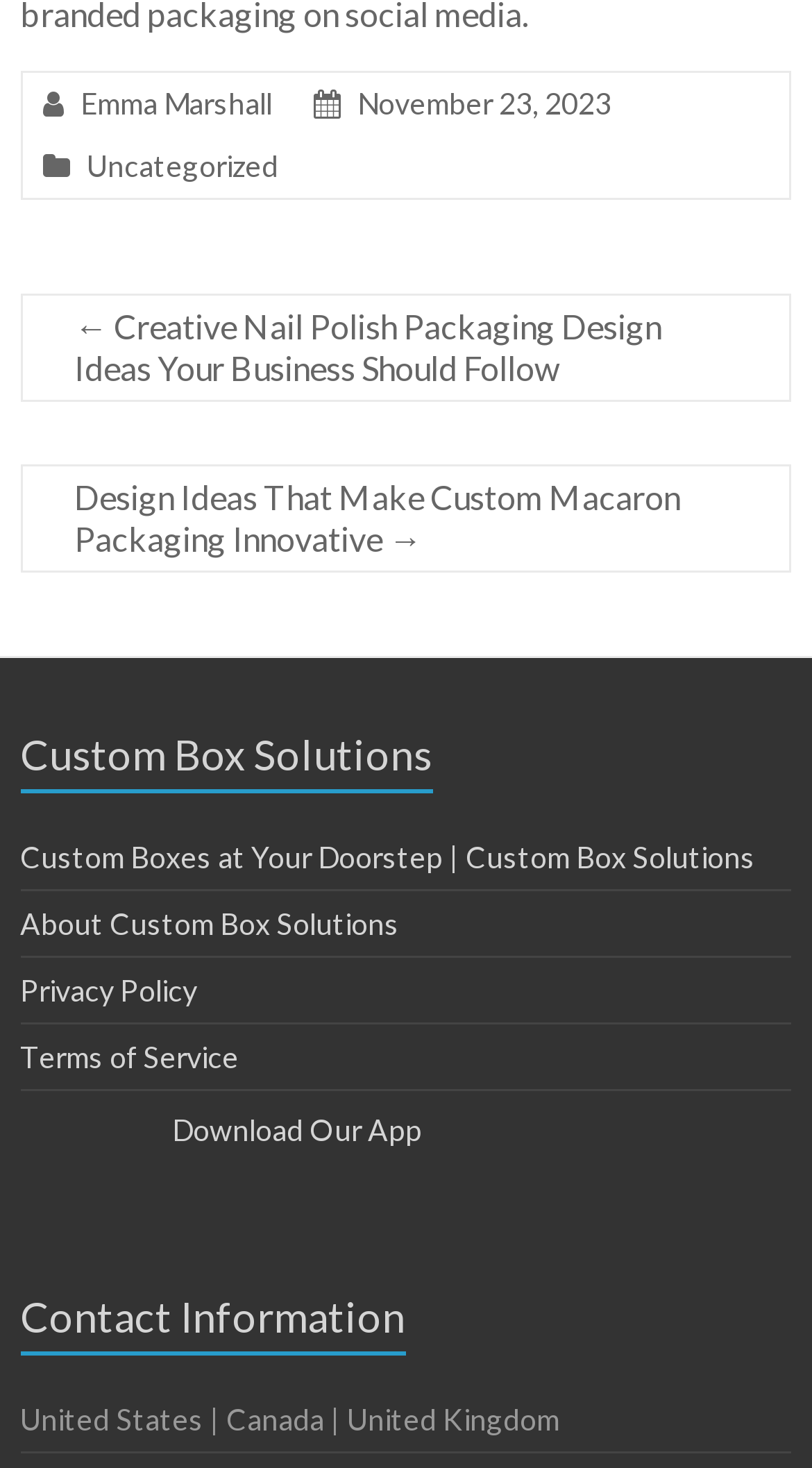What is the category of the post?
Your answer should be a single word or phrase derived from the screenshot.

Uncategorized